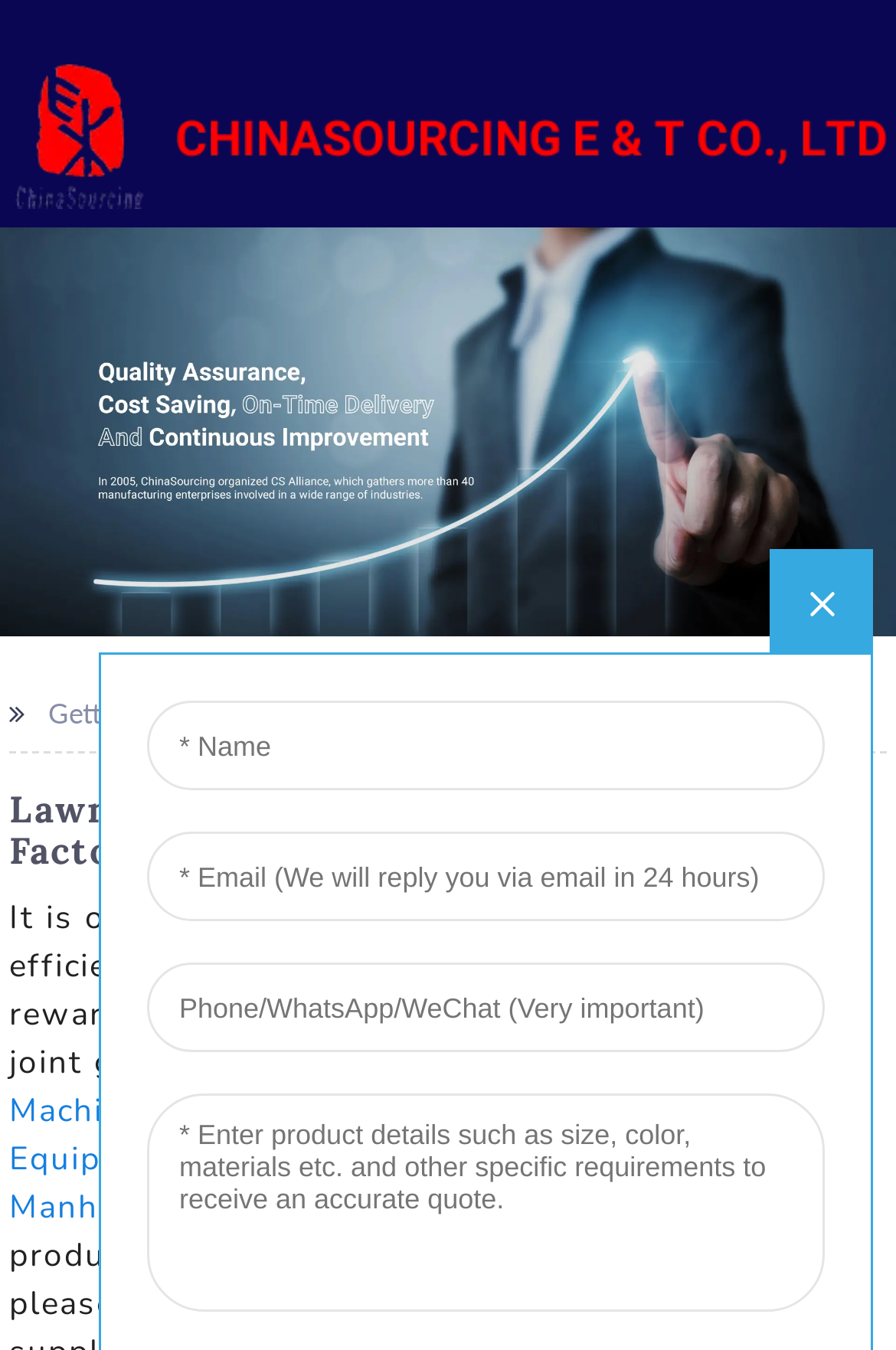Determine the bounding box coordinates for the element that should be clicked to follow this instruction: "Learn about Lawn Mower manufacturers". The coordinates should be given as four float numbers between 0 and 1, in the format [left, top, right, bottom].

[0.01, 0.584, 0.99, 0.645]